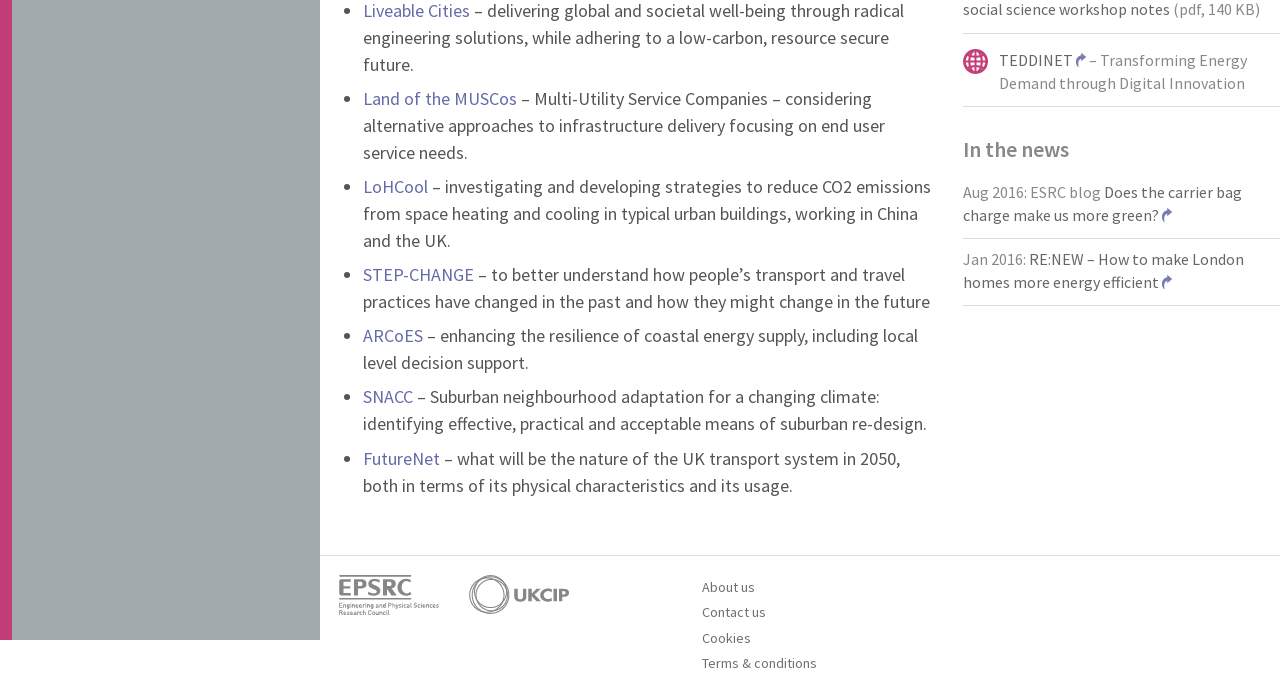Find the bounding box coordinates for the element described here: "Land of the MUSCos".

[0.284, 0.125, 0.404, 0.158]